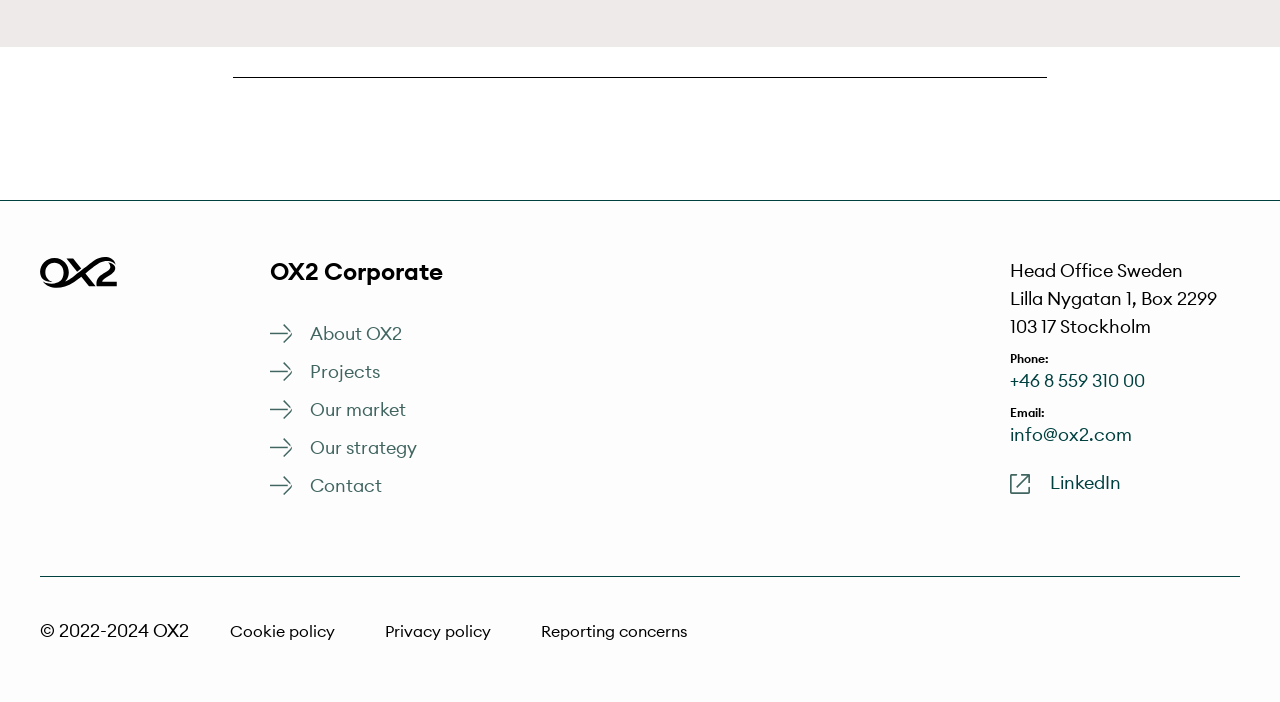Find the bounding box coordinates for the area that must be clicked to perform this action: "Check LinkedIn page".

[0.789, 0.675, 0.876, 0.701]